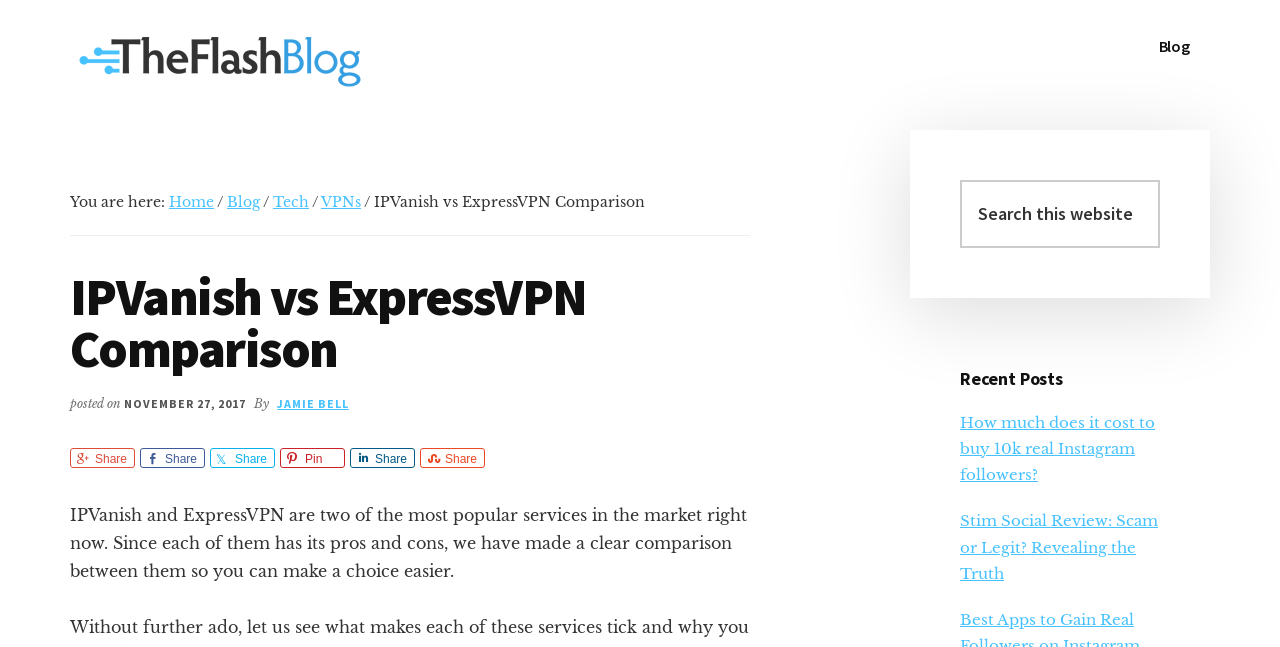What is the category of the article?
From the image, provide a succinct answer in one word or a short phrase.

VPNs